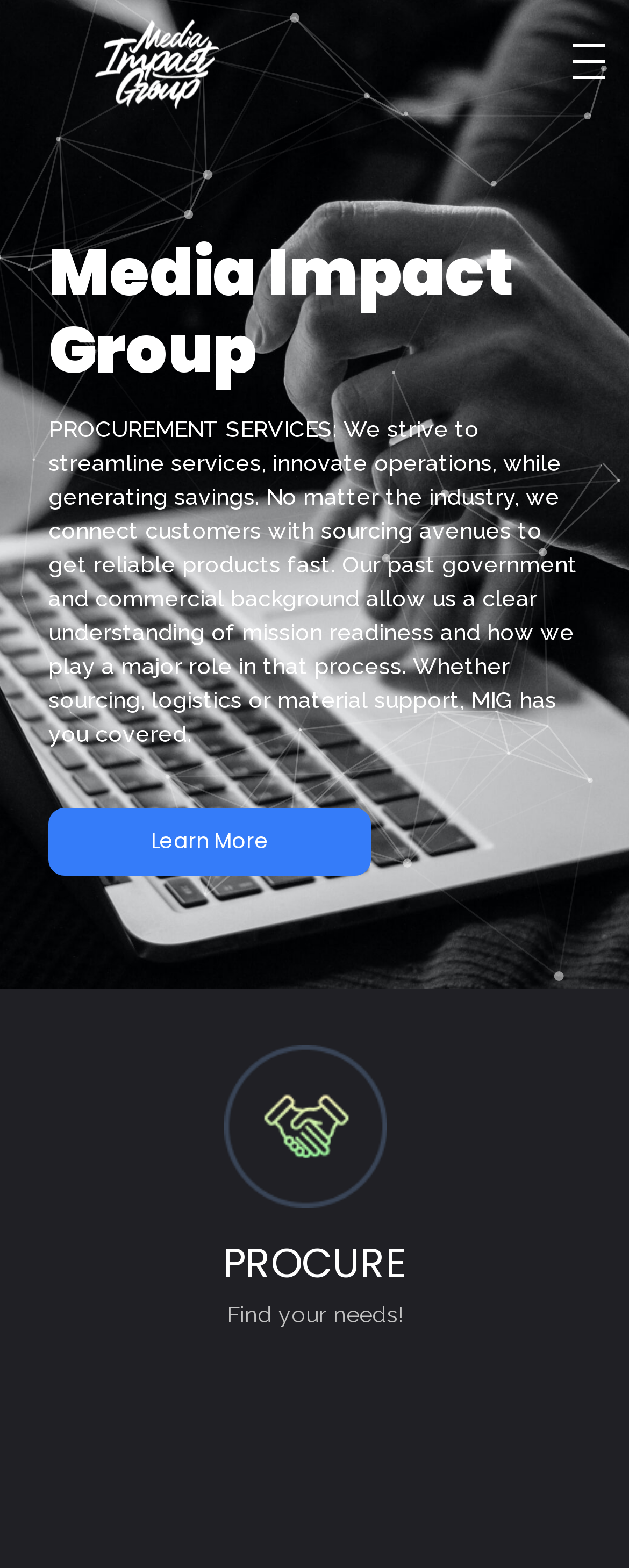Given the element description Learn More, predict the bounding box coordinates for the UI element in the webpage screenshot. The format should be (top-left x, top-left y, bottom-right x, bottom-right y), and the values should be between 0 and 1.

[0.077, 0.516, 0.59, 0.558]